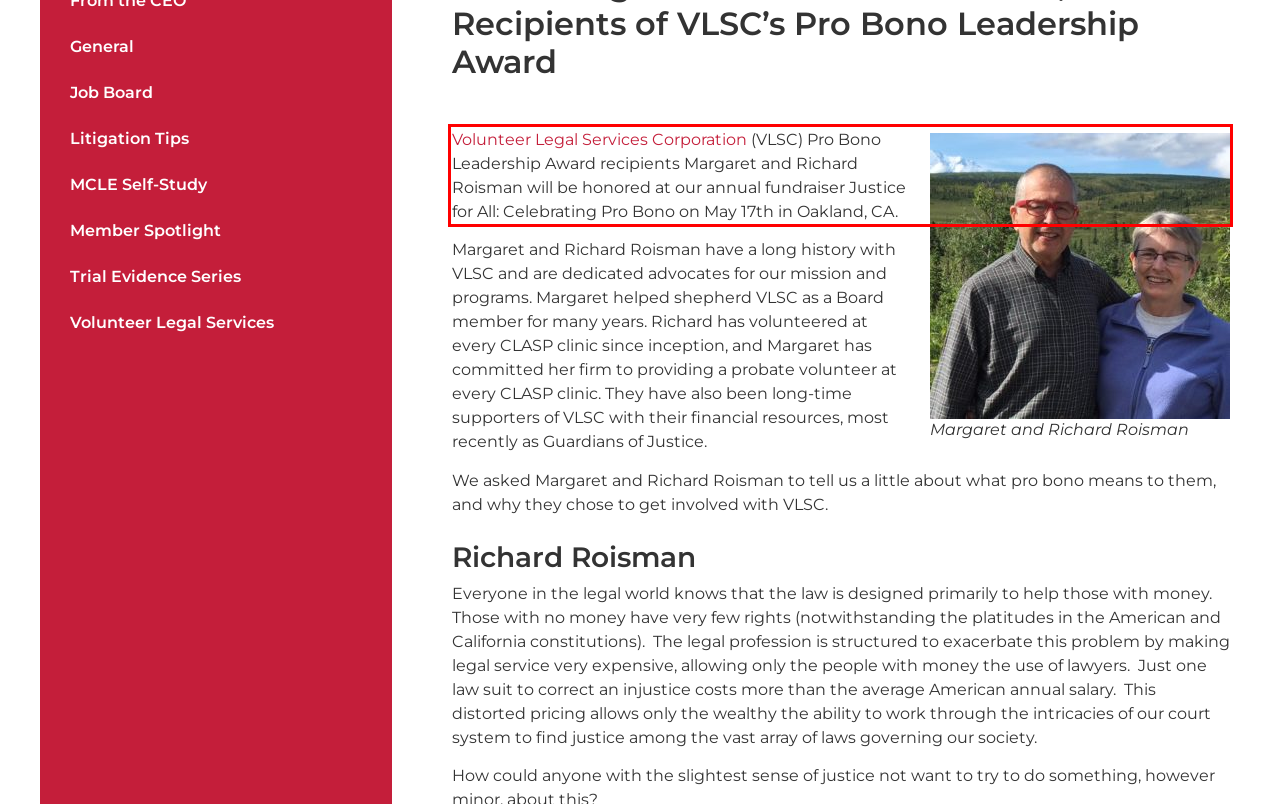Look at the screenshot of the webpage, locate the red rectangle bounding box, and generate the text content that it contains.

Volunteer Legal Services Corporation (VLSC) Pro Bono Leadership Award recipients Margaret and Richard Roisman will be honored at our annual fundraiser Justice for All: Celebrating Pro Bono on May 17th in Oakland, CA.